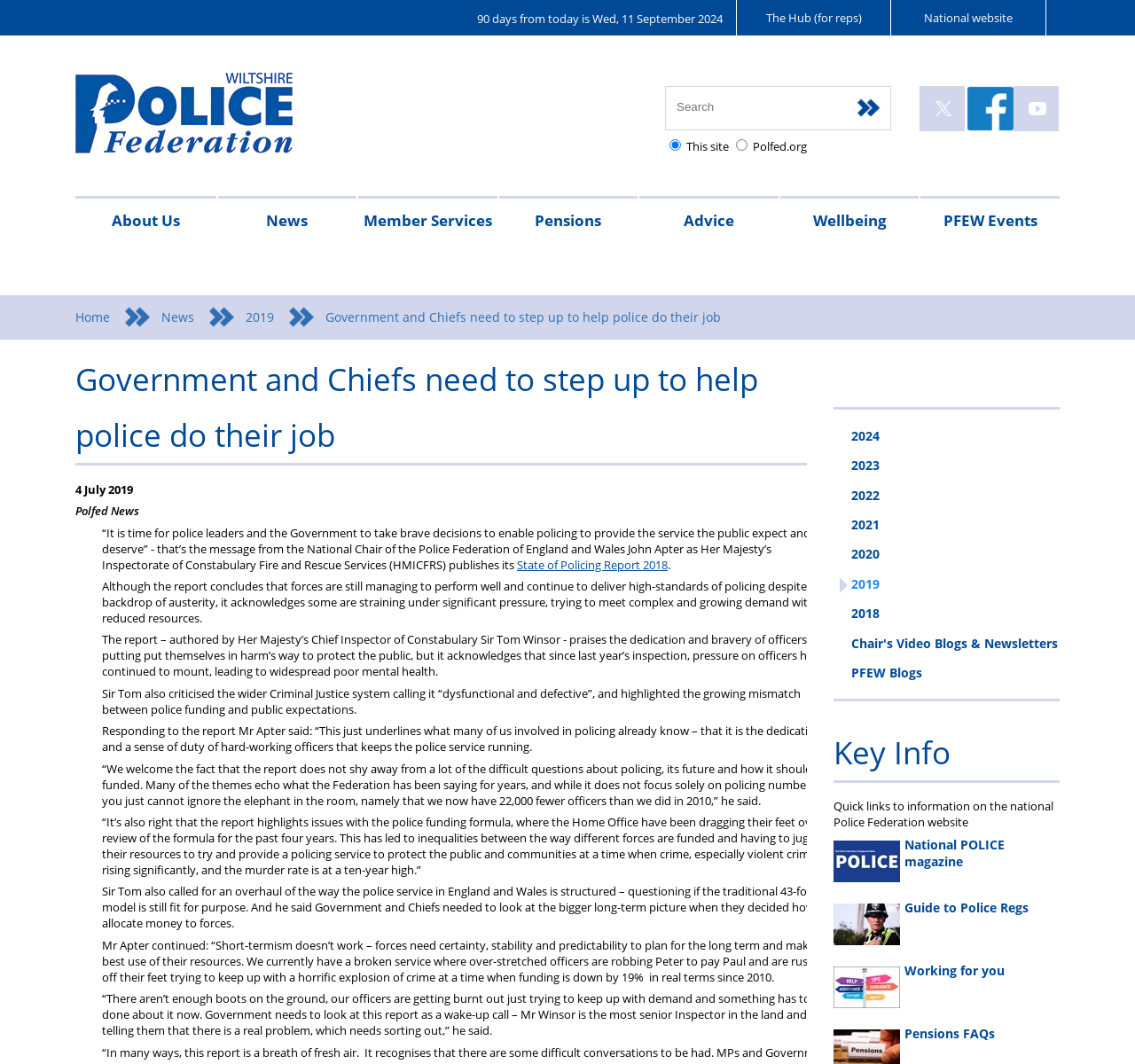What is the purpose of the search box?
Refer to the screenshot and respond with a concise word or phrase.

To search the website